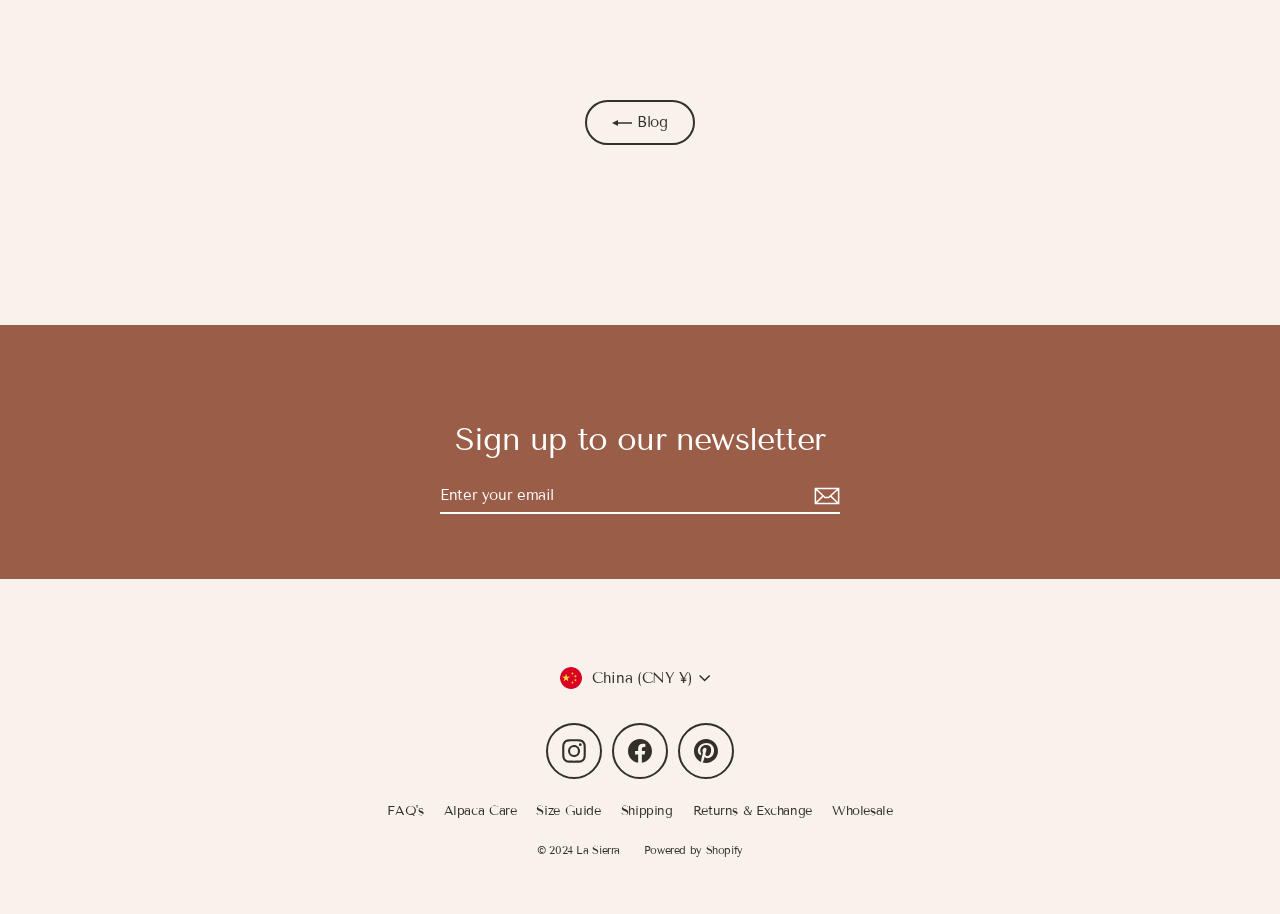Determine the bounding box coordinates of the section to be clicked to follow the instruction: "Read the post tagged with 'Trump'". The coordinates should be given as four float numbers between 0 and 1, formatted as [left, top, right, bottom].

None